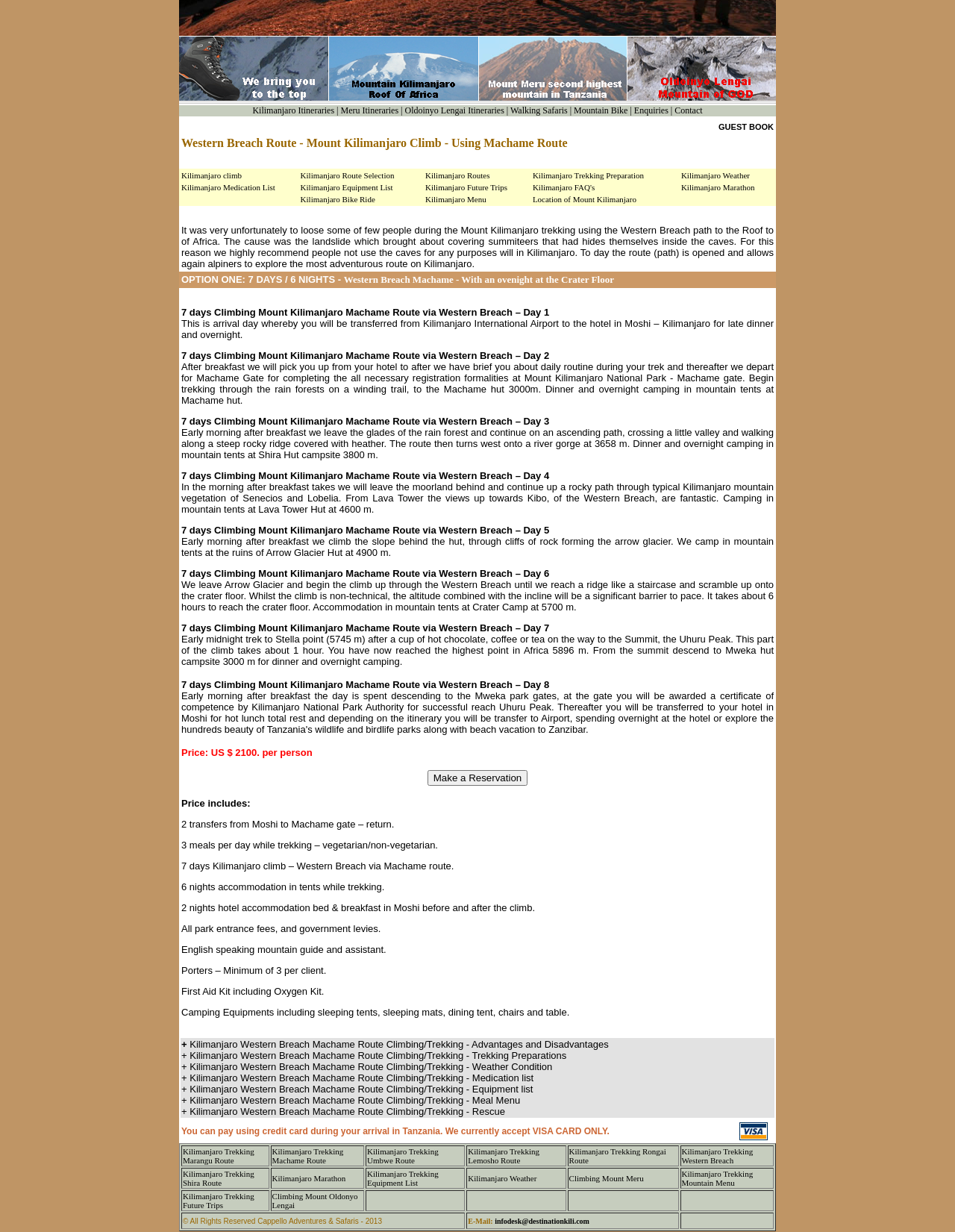Bounding box coordinates are specified in the format (top-left x, top-left y, bottom-right x, bottom-right y). All values are floating point numbers bounded between 0 and 1. Please provide the bounding box coordinate of the region this sentence describes: Kilimanjaro Routes

[0.445, 0.139, 0.513, 0.146]